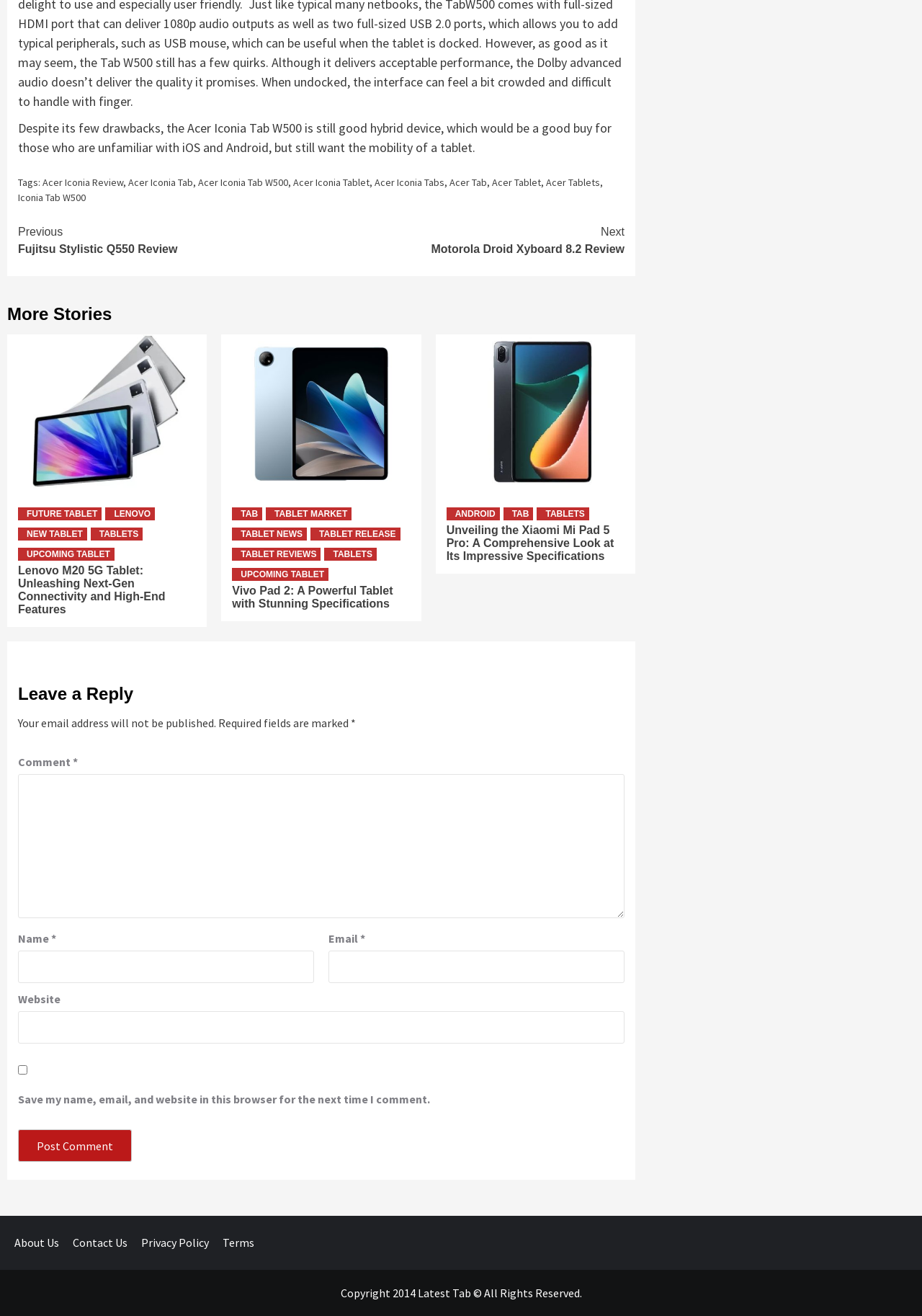Please identify the bounding box coordinates of the area I need to click to accomplish the following instruction: "Click on the 'Acer Iconia Review' link".

[0.046, 0.133, 0.134, 0.143]